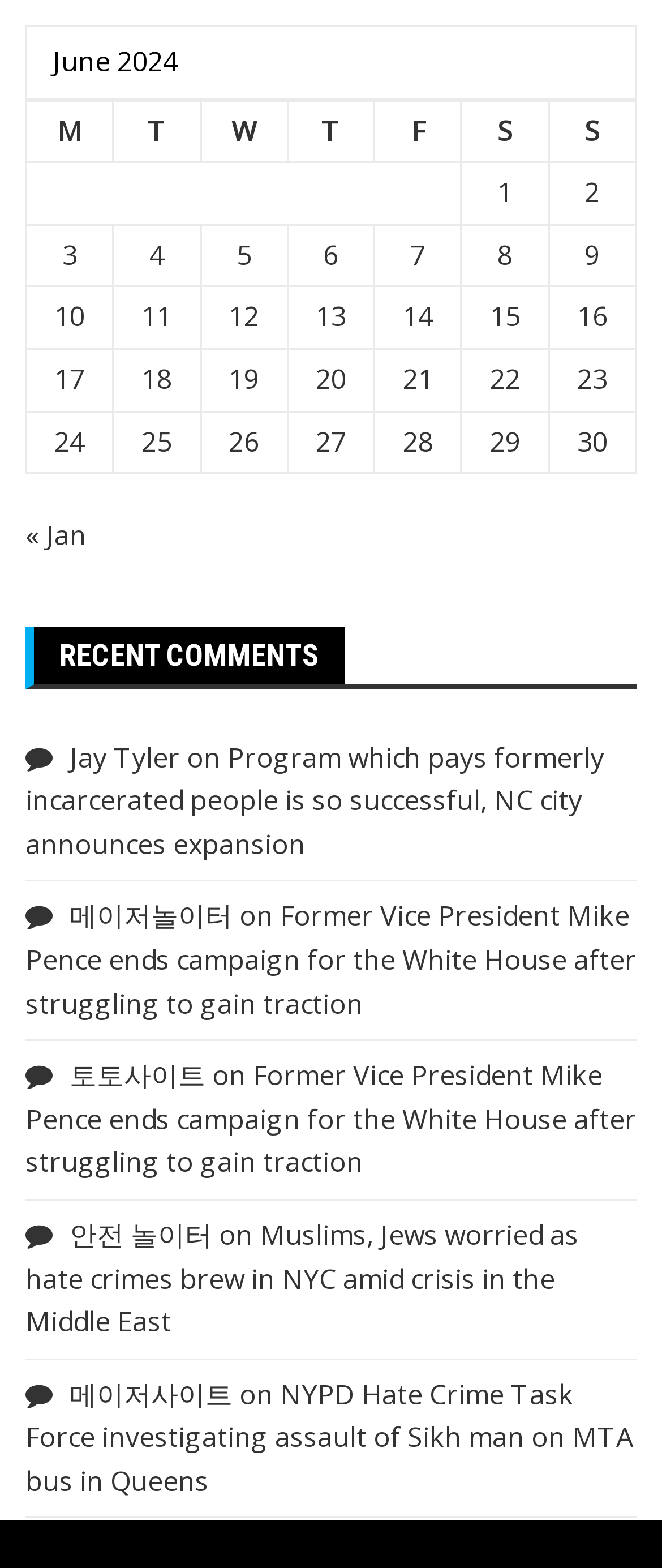Please determine the bounding box coordinates of the element to click on in order to accomplish the following task: "View the article 'Program which pays formerly incarcerated people is so successful, NC city announces expansion'". Ensure the coordinates are four float numbers ranging from 0 to 1, i.e., [left, top, right, bottom].

[0.038, 0.471, 0.913, 0.55]